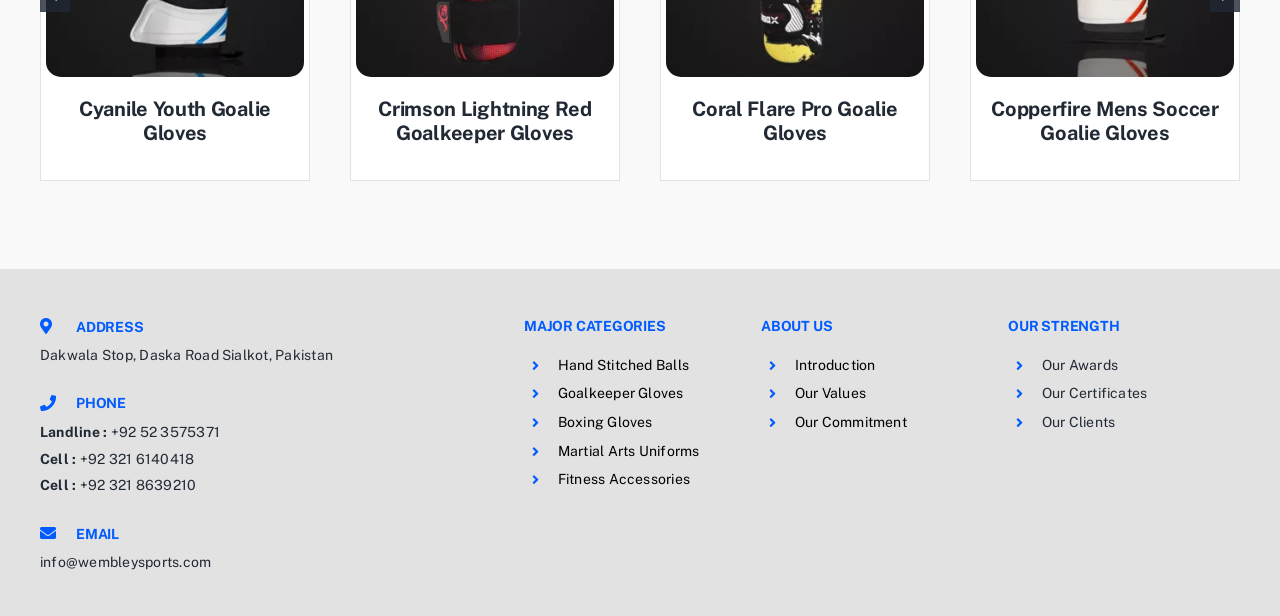Using the provided description: "Hand Stitched Balls", find the bounding box coordinates of the corresponding UI element. The output should be four float numbers between 0 and 1, in the format [left, top, right, bottom].

[0.436, 0.579, 0.538, 0.605]